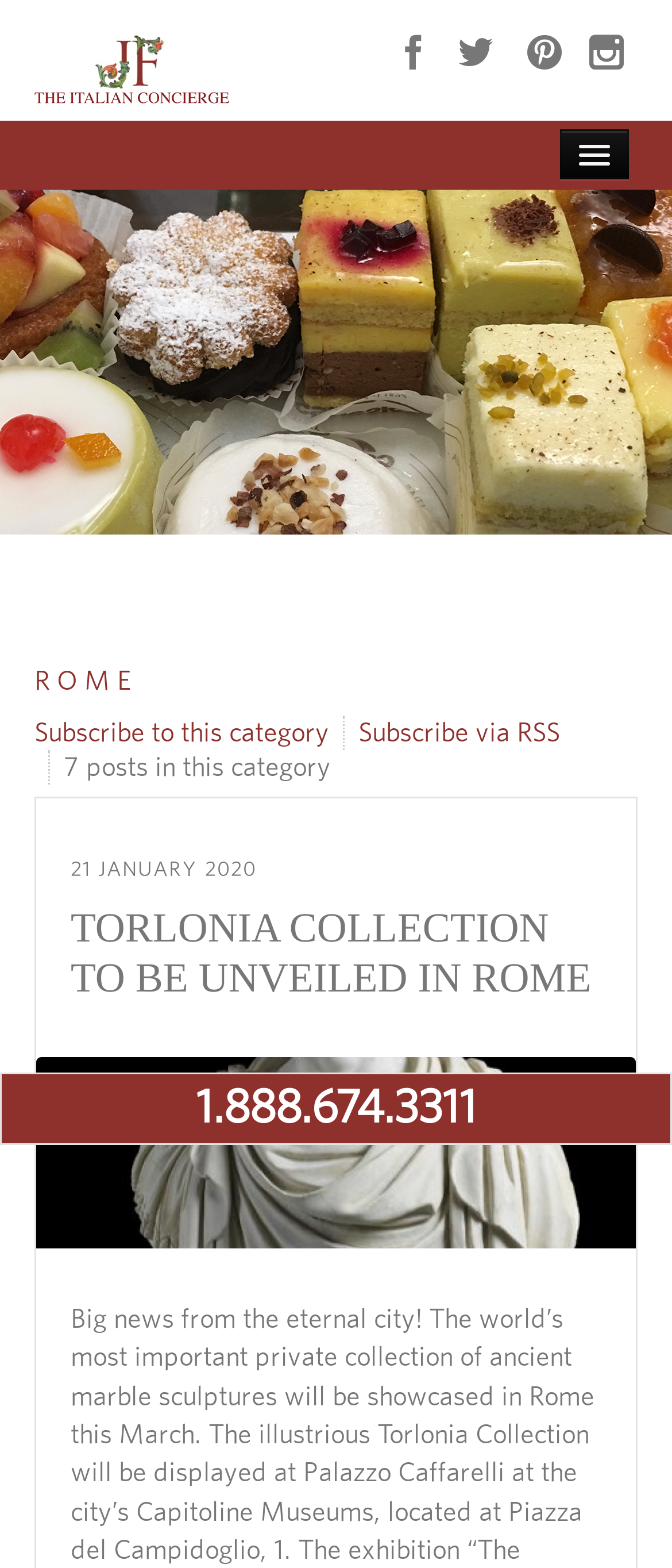Determine the bounding box coordinates of the region that needs to be clicked to achieve the task: "Call the phone number 1.888.674.3311".

[0.0, 0.684, 1.0, 0.73]